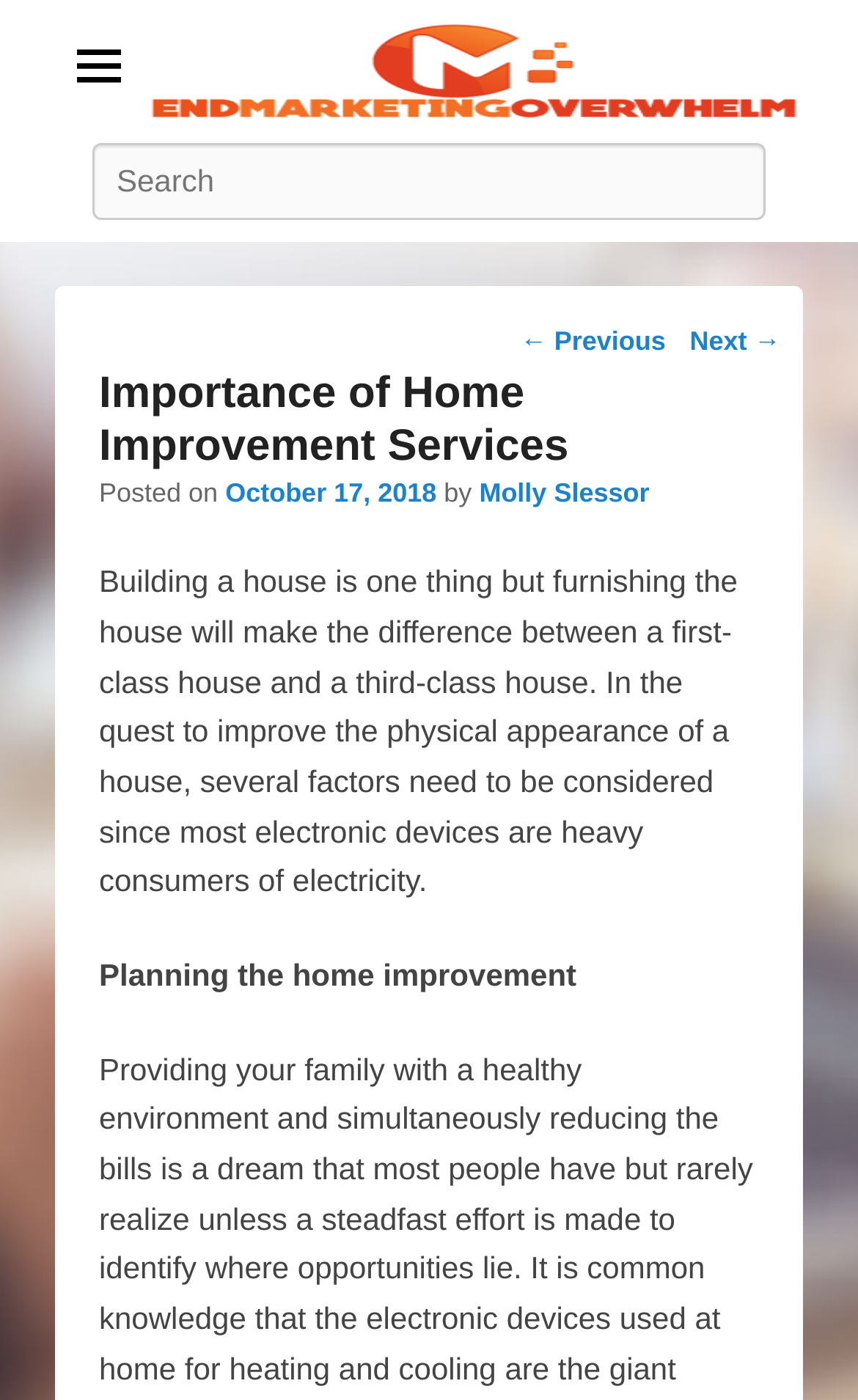Answer with a single word or phrase: 
What is the navigation option below the post?

Previous and Next